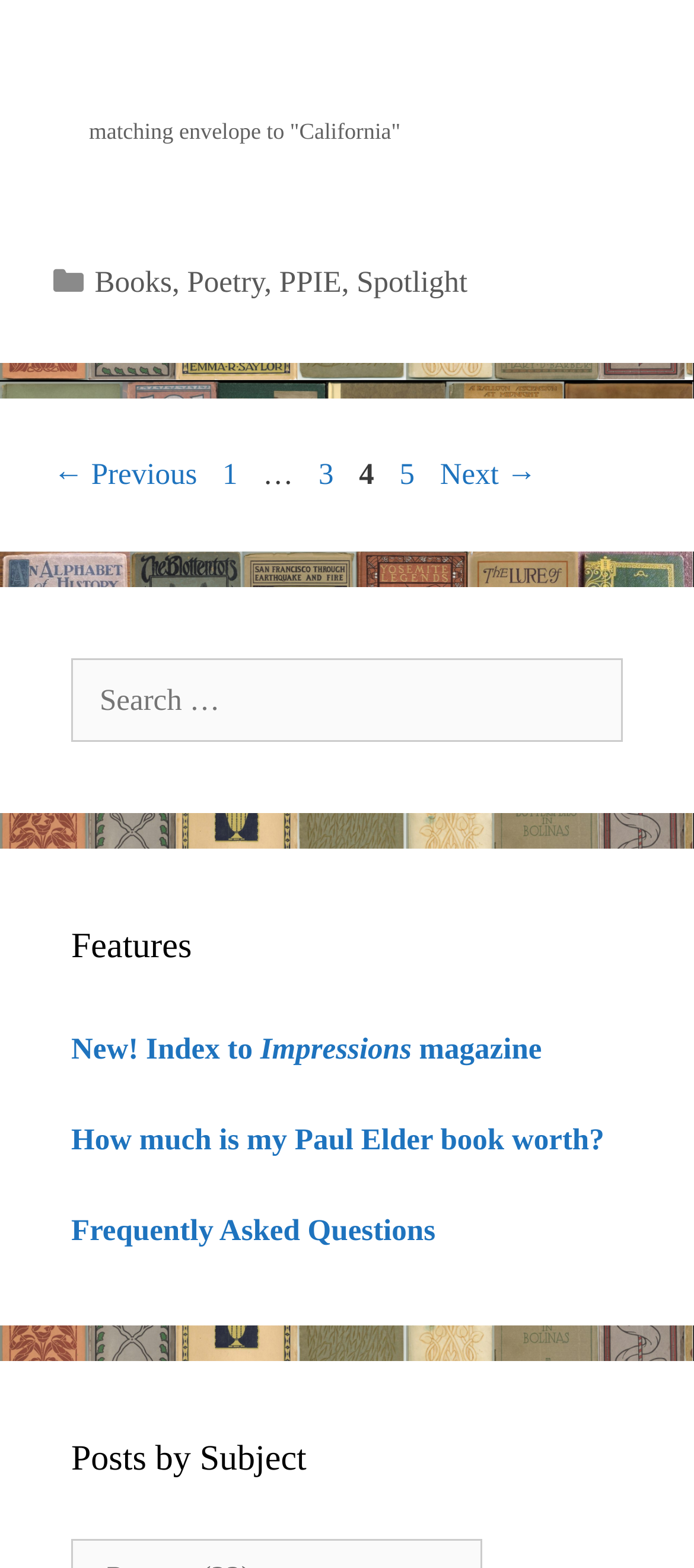Pinpoint the bounding box coordinates of the clickable area necessary to execute the following instruction: "Explore the Frequently Asked Questions". The coordinates should be given as four float numbers between 0 and 1, namely [left, top, right, bottom].

[0.103, 0.774, 0.627, 0.796]